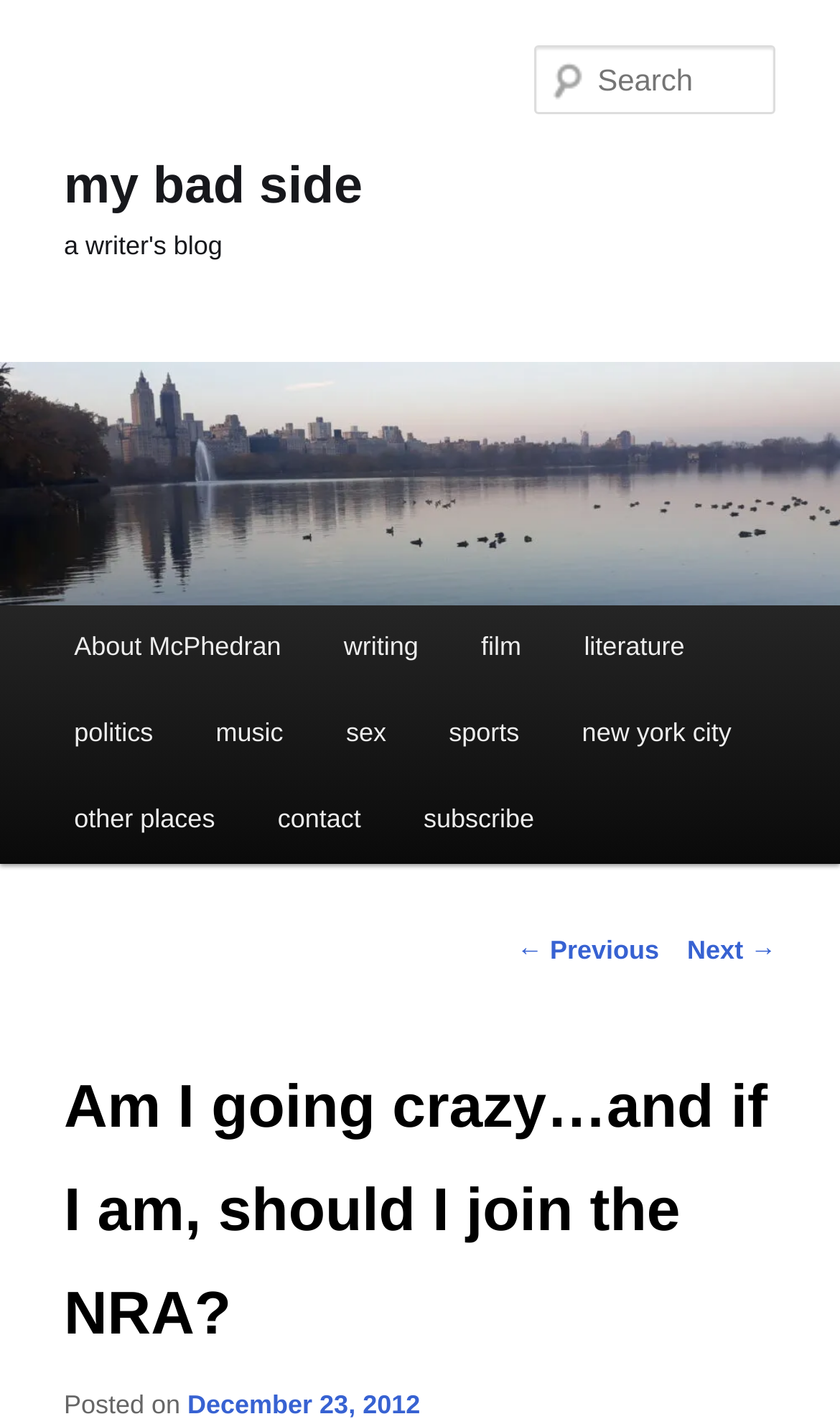Pinpoint the bounding box coordinates of the area that must be clicked to complete this instruction: "Go to the about page".

[0.051, 0.426, 0.372, 0.487]